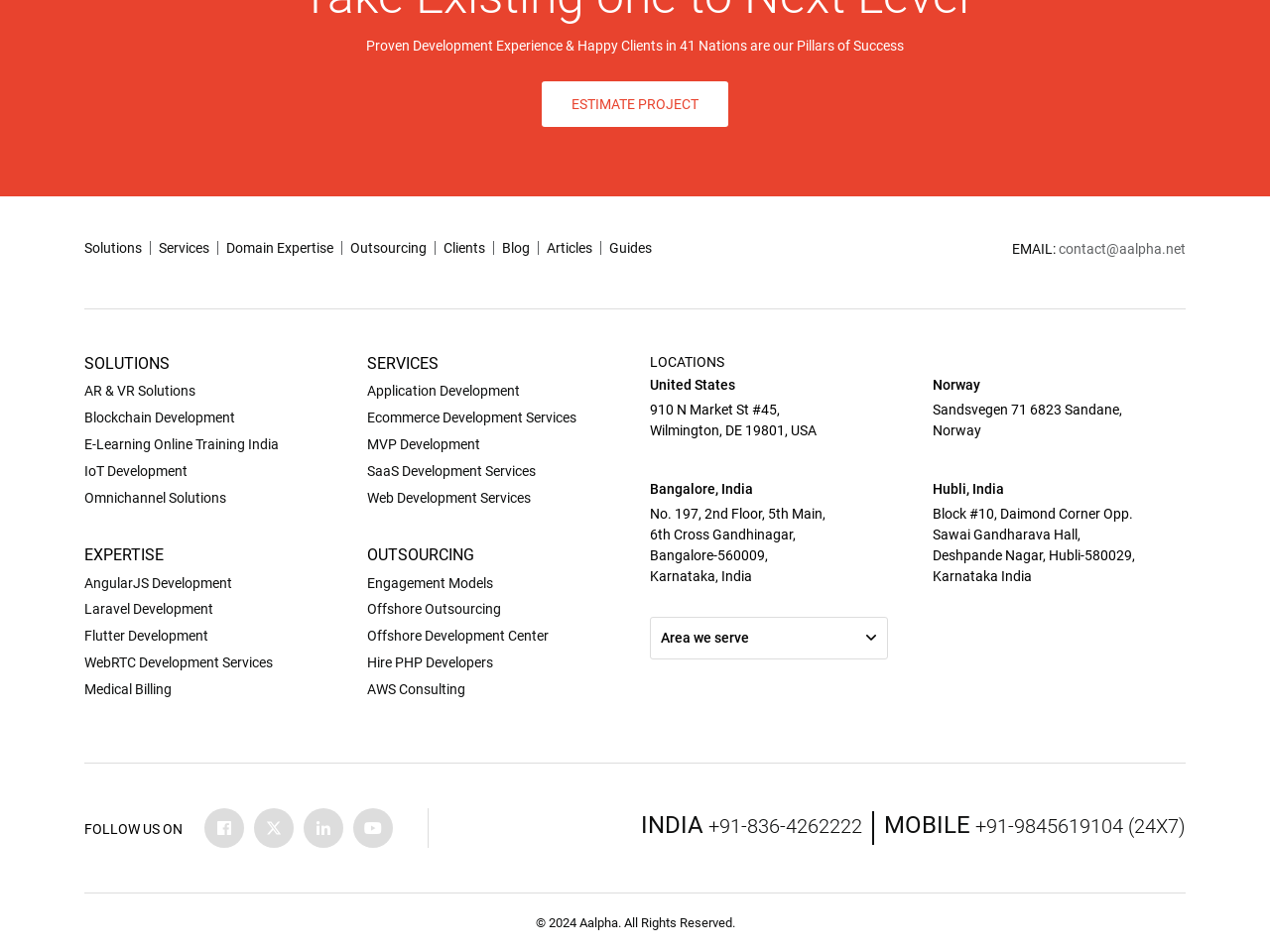How can you contact the company in India?
Give a one-word or short-phrase answer derived from the screenshot.

+91-836-4262222 or +91-9845619104